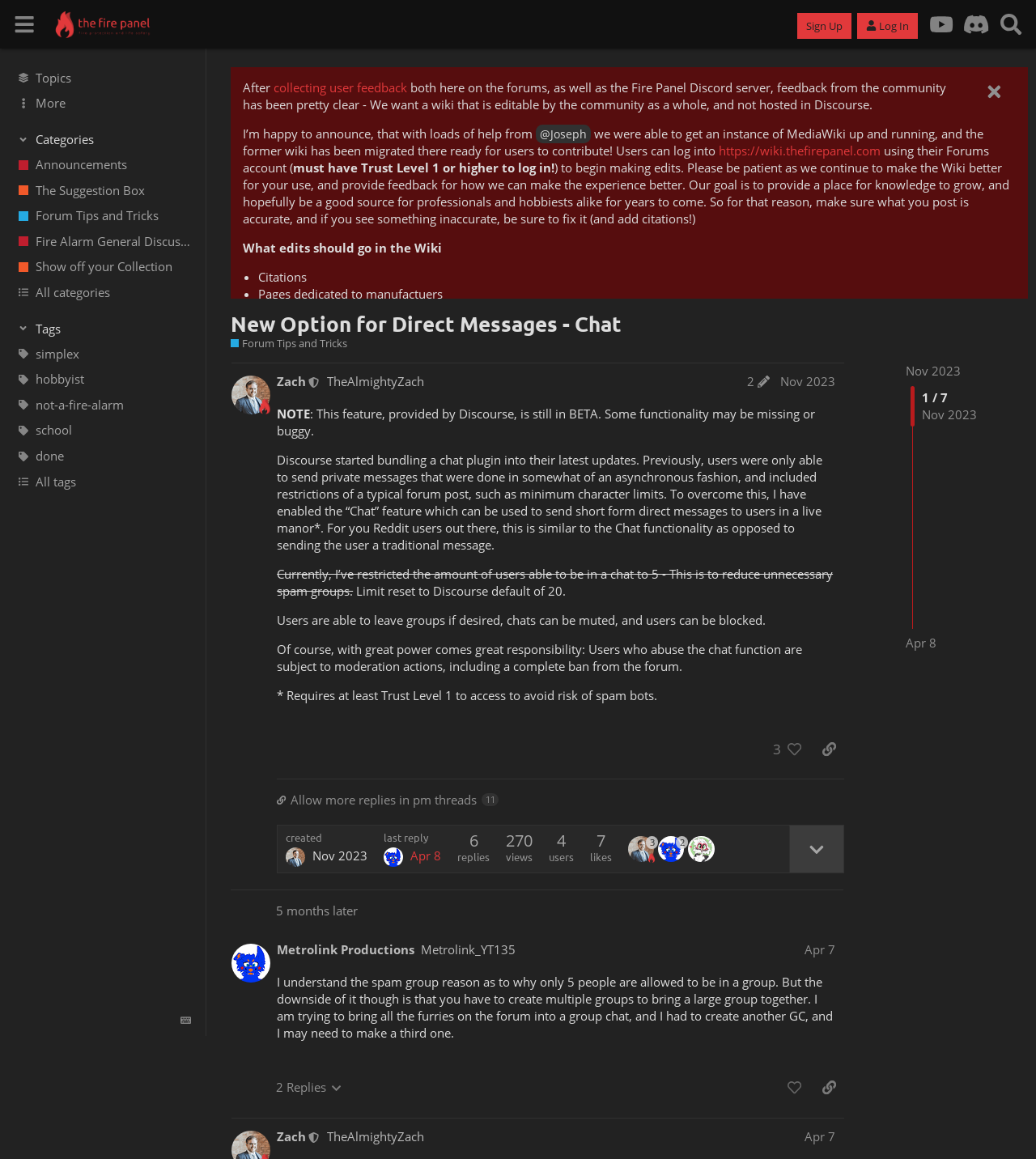Identify and extract the main heading of the webpage.

New Option for Direct Messages - Chat